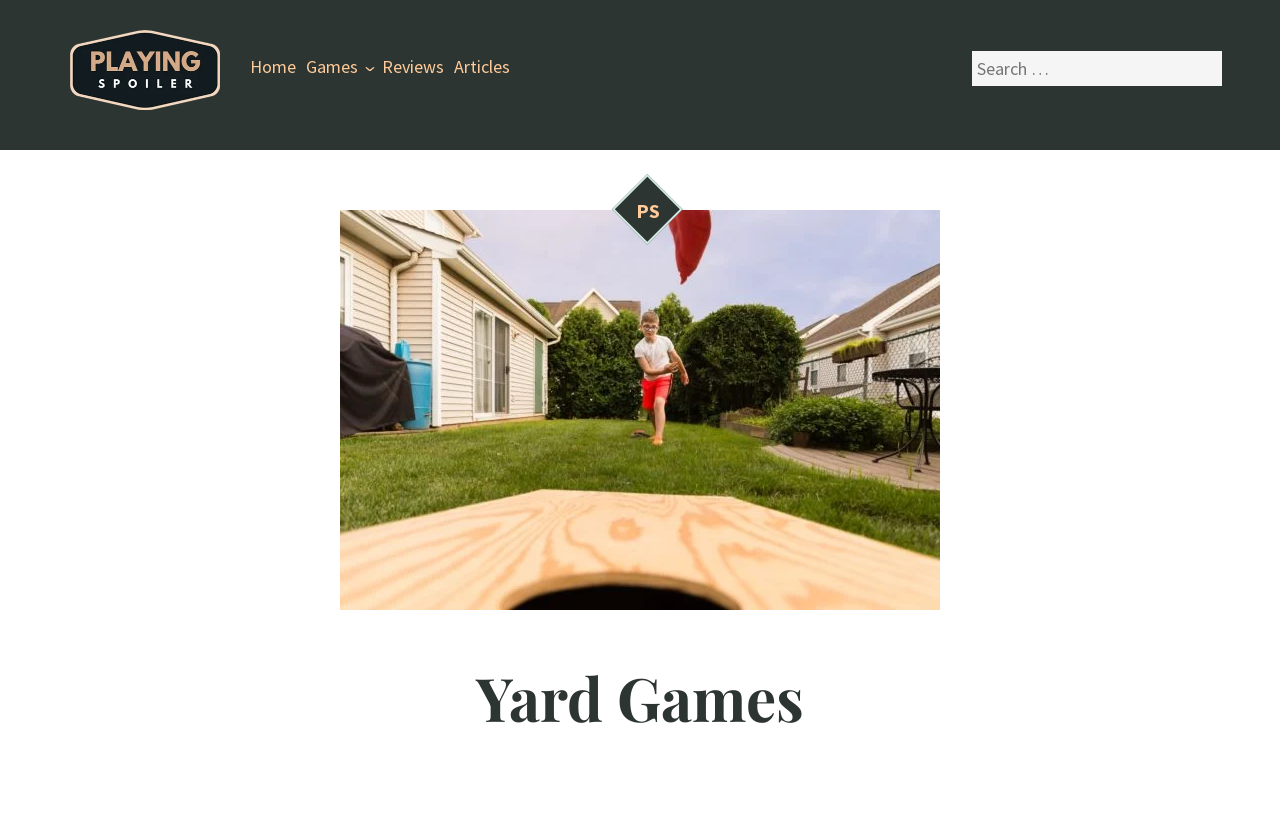Identify the bounding box for the element characterized by the following description: "Reject all".

None